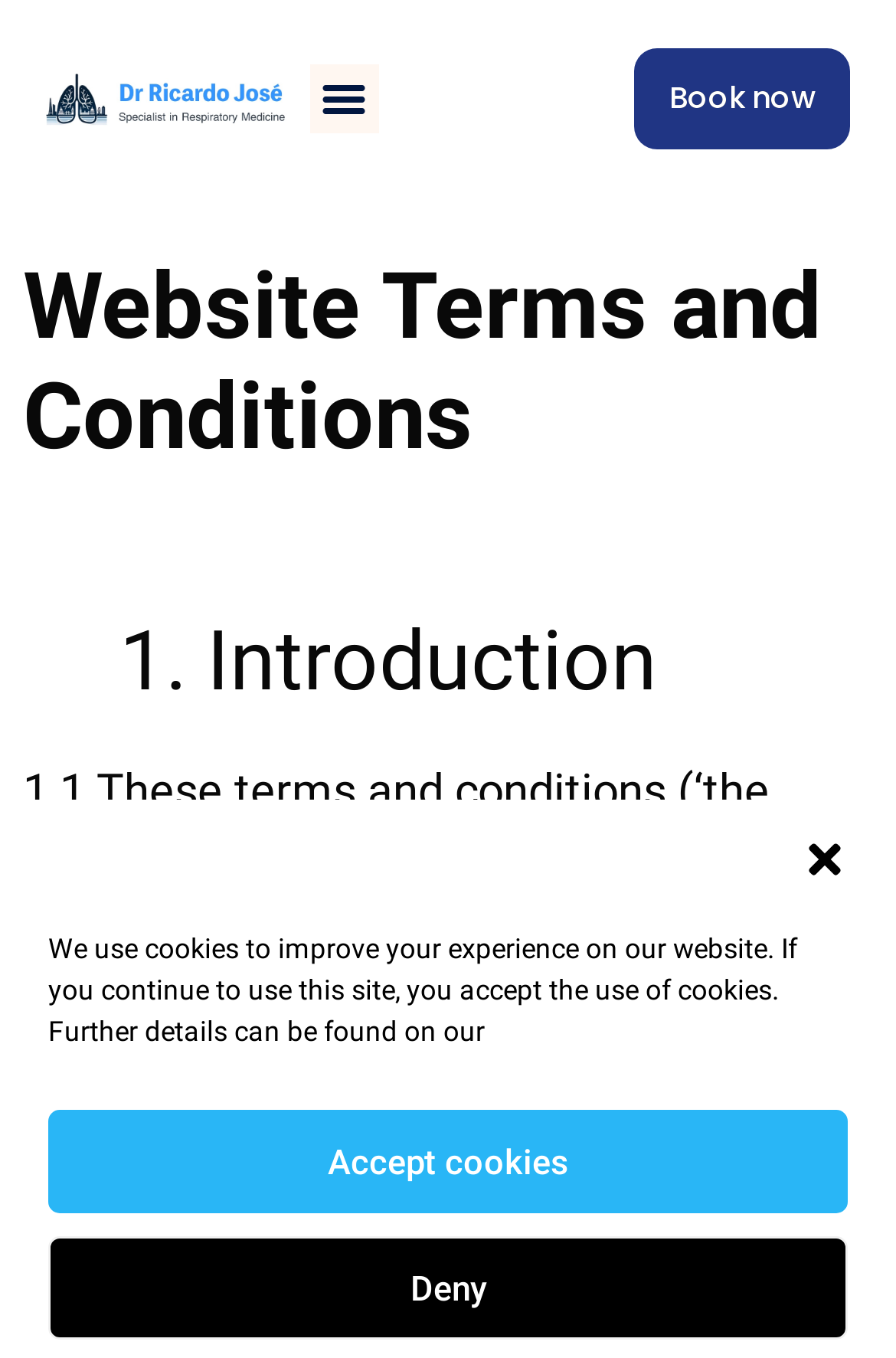Identify the headline of the webpage and generate its text content.

Website Terms and Conditions